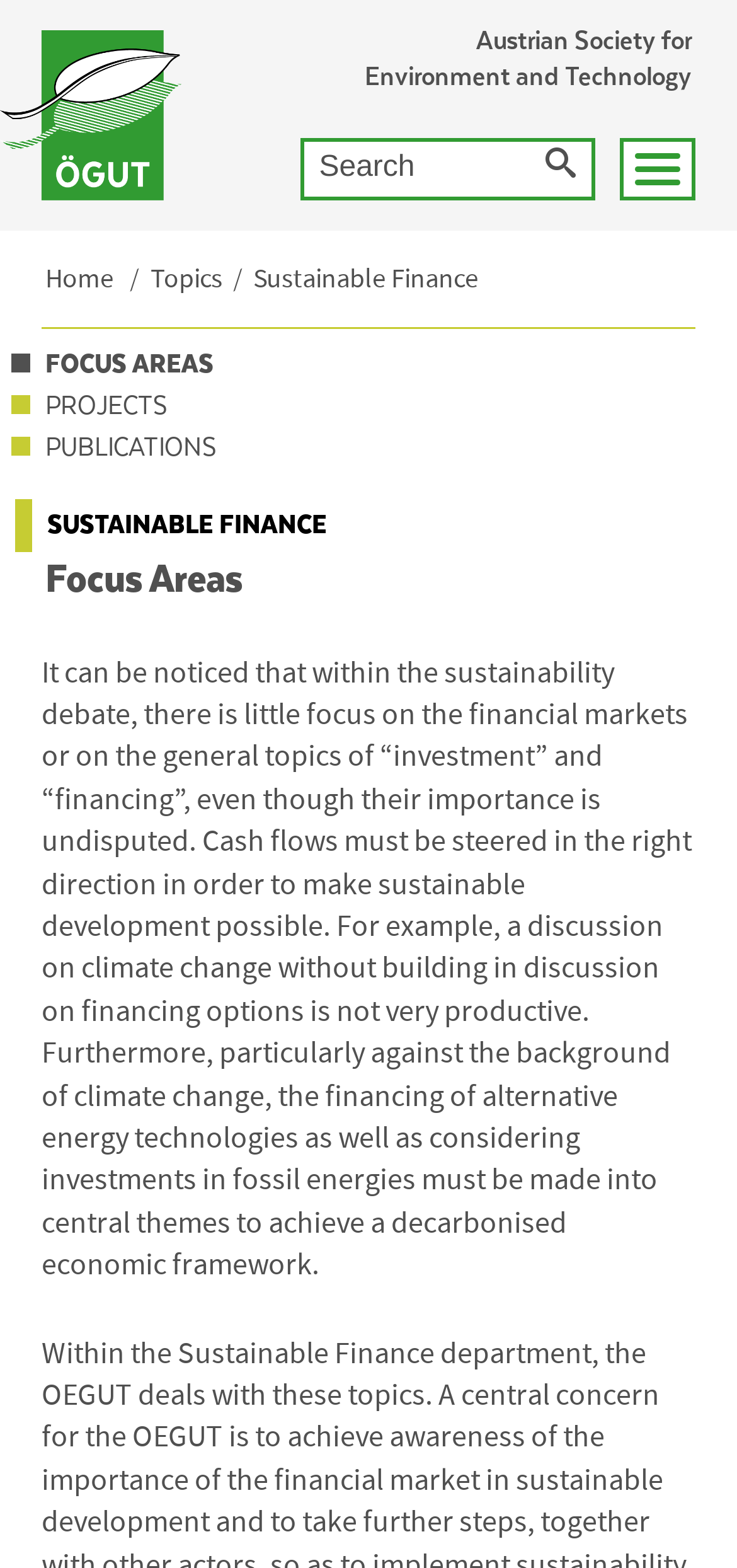Please find the bounding box coordinates of the element that needs to be clicked to perform the following instruction: "Click on the Send button". The bounding box coordinates should be four float numbers between 0 and 1, represented as [left, top, right, bottom].

[0.72, 0.09, 0.802, 0.125]